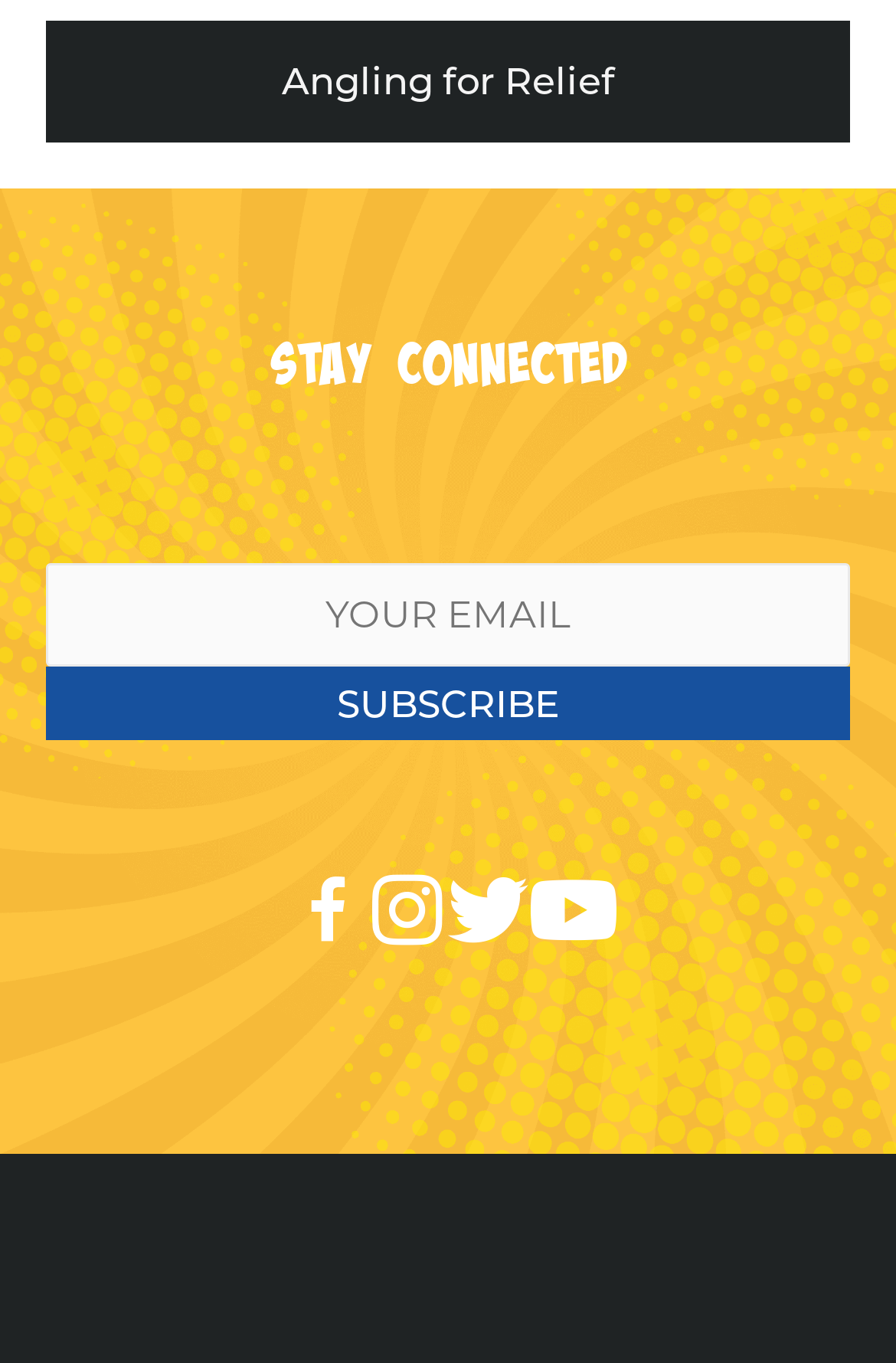What is the position of the 'Subscribe' button relative to the 'Email' textbox? Using the information from the screenshot, answer with a single word or phrase.

Below